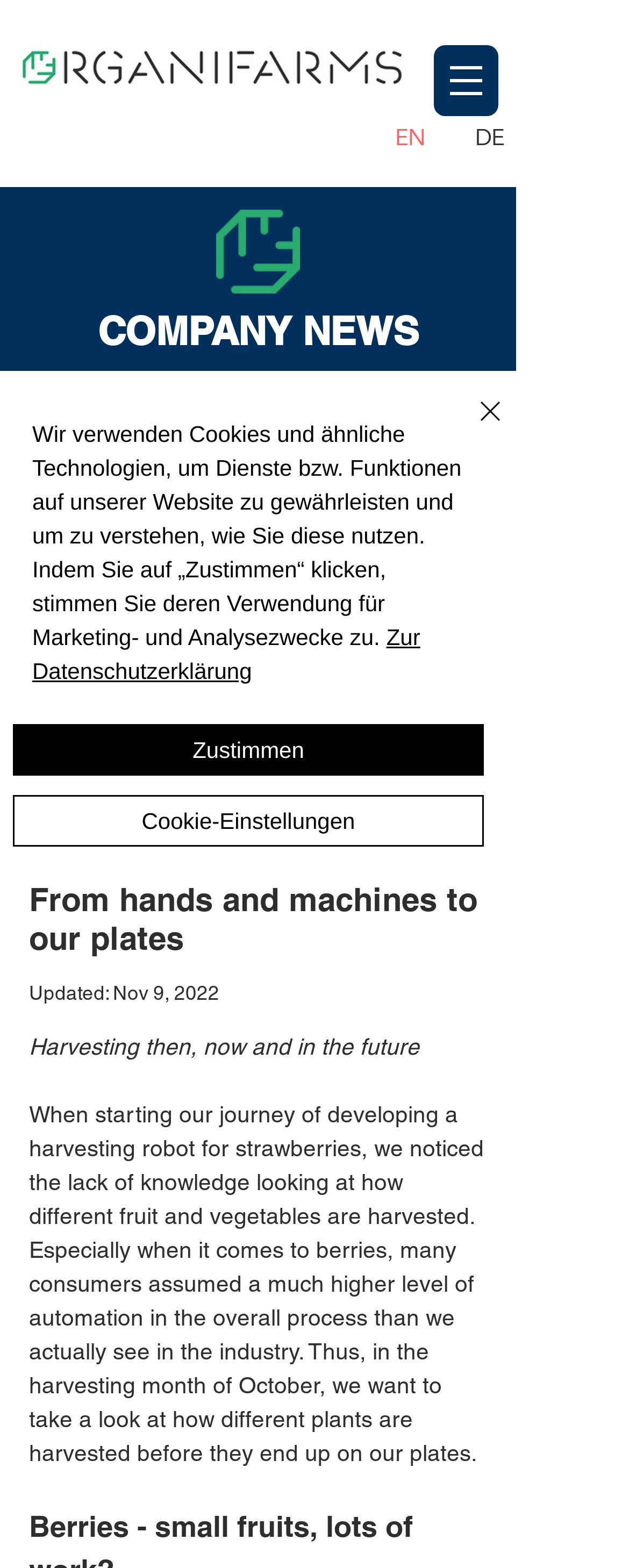Given the webpage screenshot and the description, determine the bounding box coordinates (top-left x, top-left y, bottom-right x, bottom-right y) that define the location of the UI element matching this description: EN

[0.592, 0.077, 0.717, 0.099]